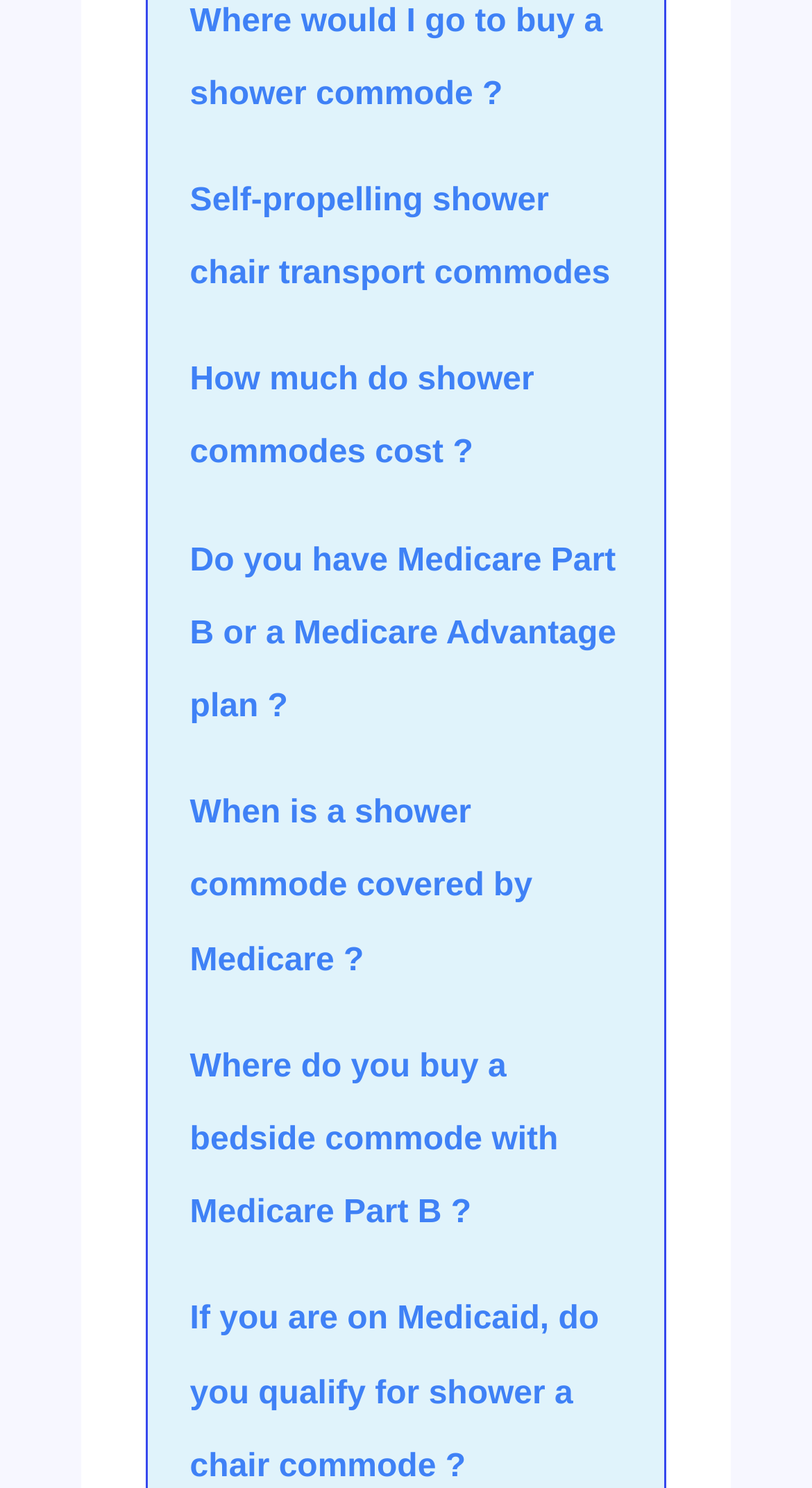Please provide a one-word or phrase answer to the question: 
What is the topic of the webpage?

Shower commodes